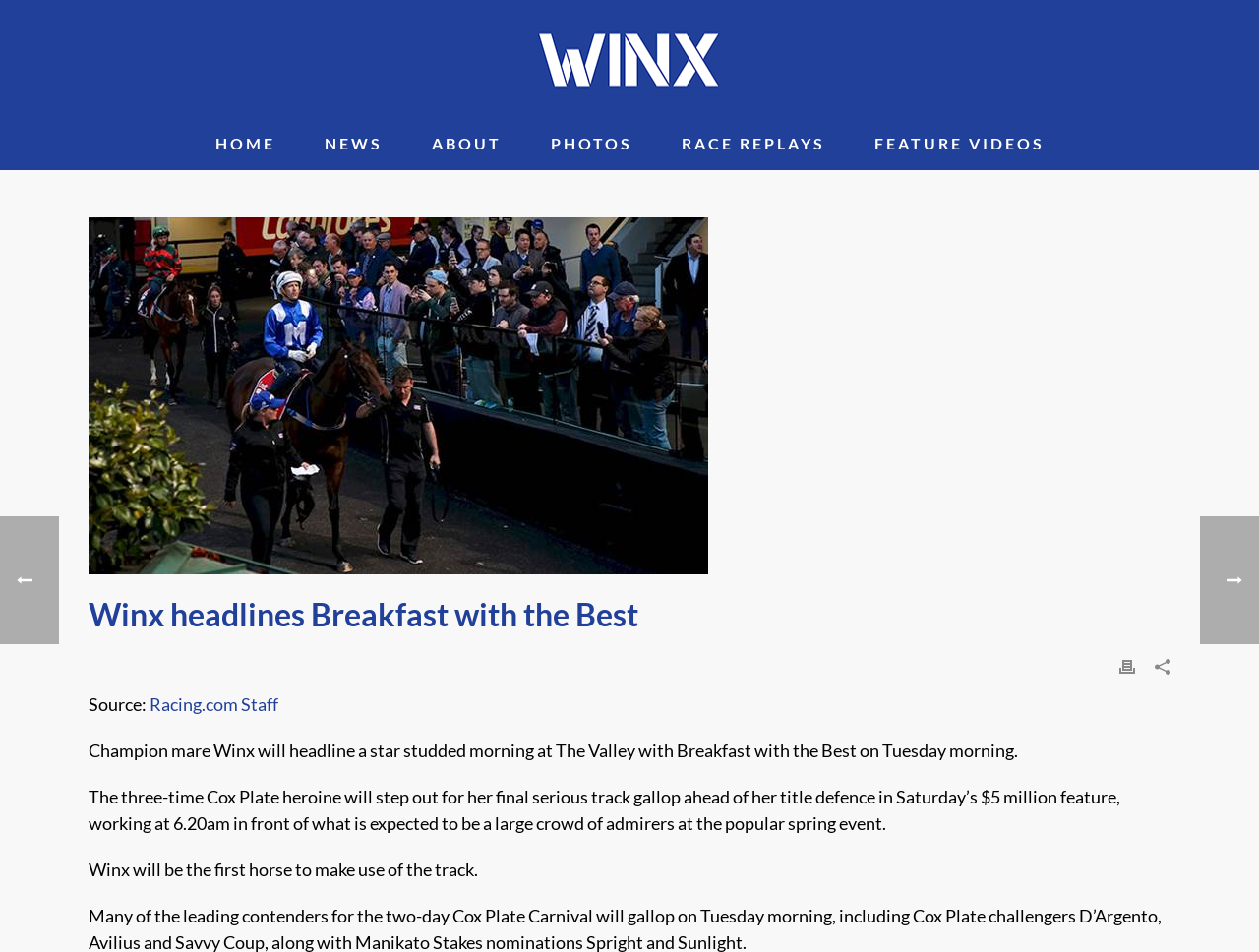What is the name of the horse featured on the webpage?
Look at the image and respond with a one-word or short-phrase answer.

Winx